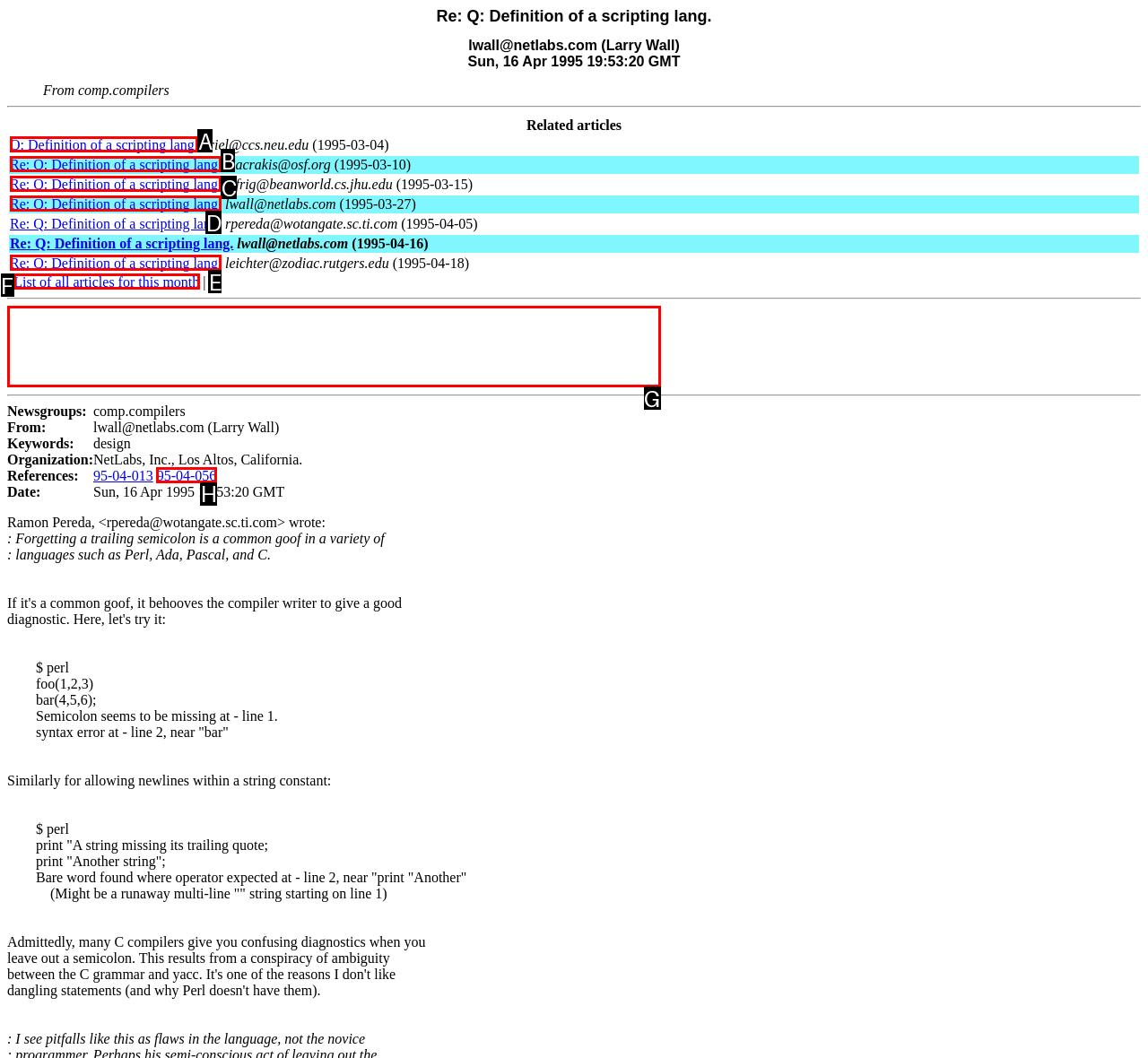Identify the letter of the option that should be selected to accomplish the following task: Click on the link '95-04-056'. Provide the letter directly.

H